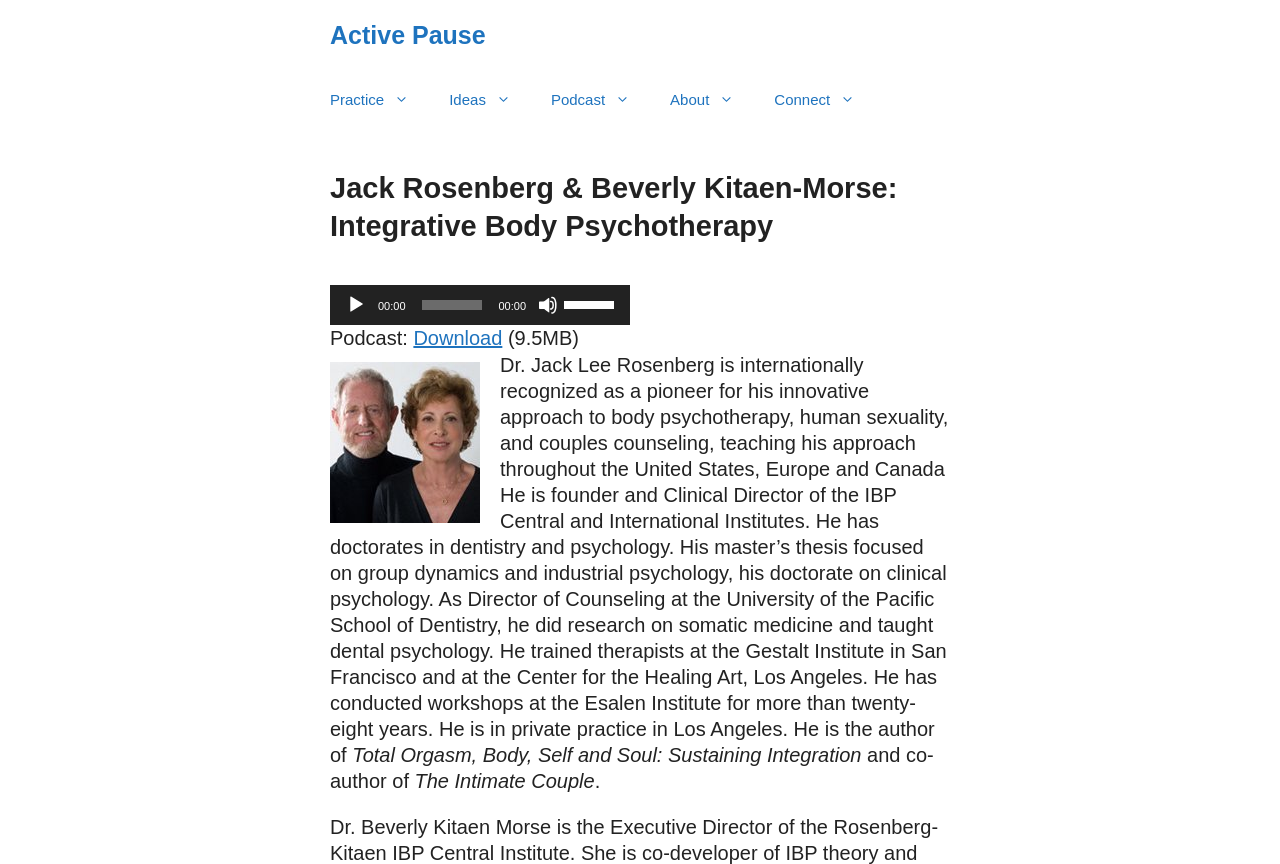Determine the bounding box coordinates of the section I need to click to execute the following instruction: "Visit the 'About' page". Provide the coordinates as four float numbers between 0 and 1, i.e., [left, top, right, bottom].

[0.508, 0.081, 0.589, 0.15]